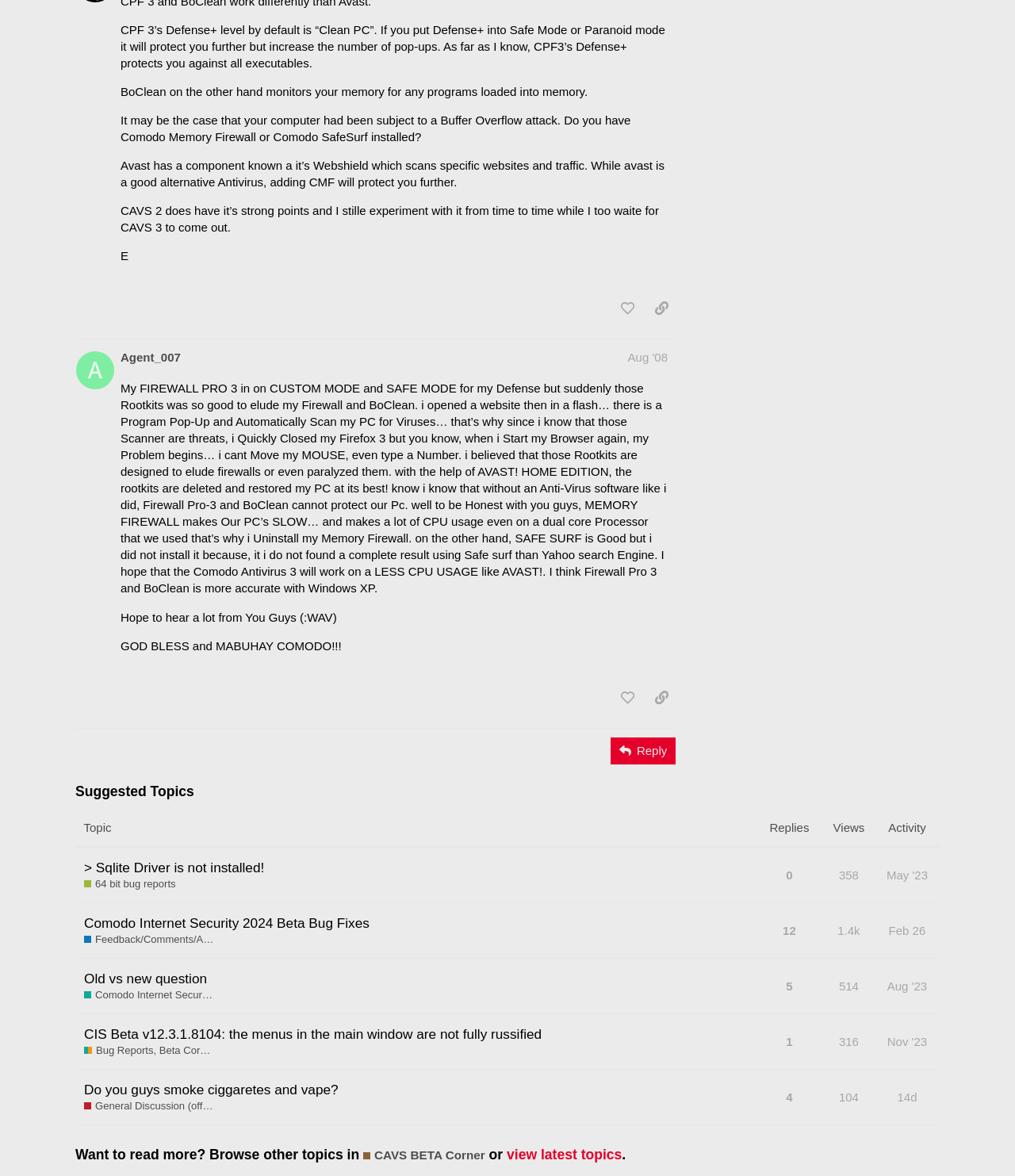Could you find the bounding box coordinates of the clickable area to complete this instruction: "like this post"?

[0.604, 0.582, 0.633, 0.605]